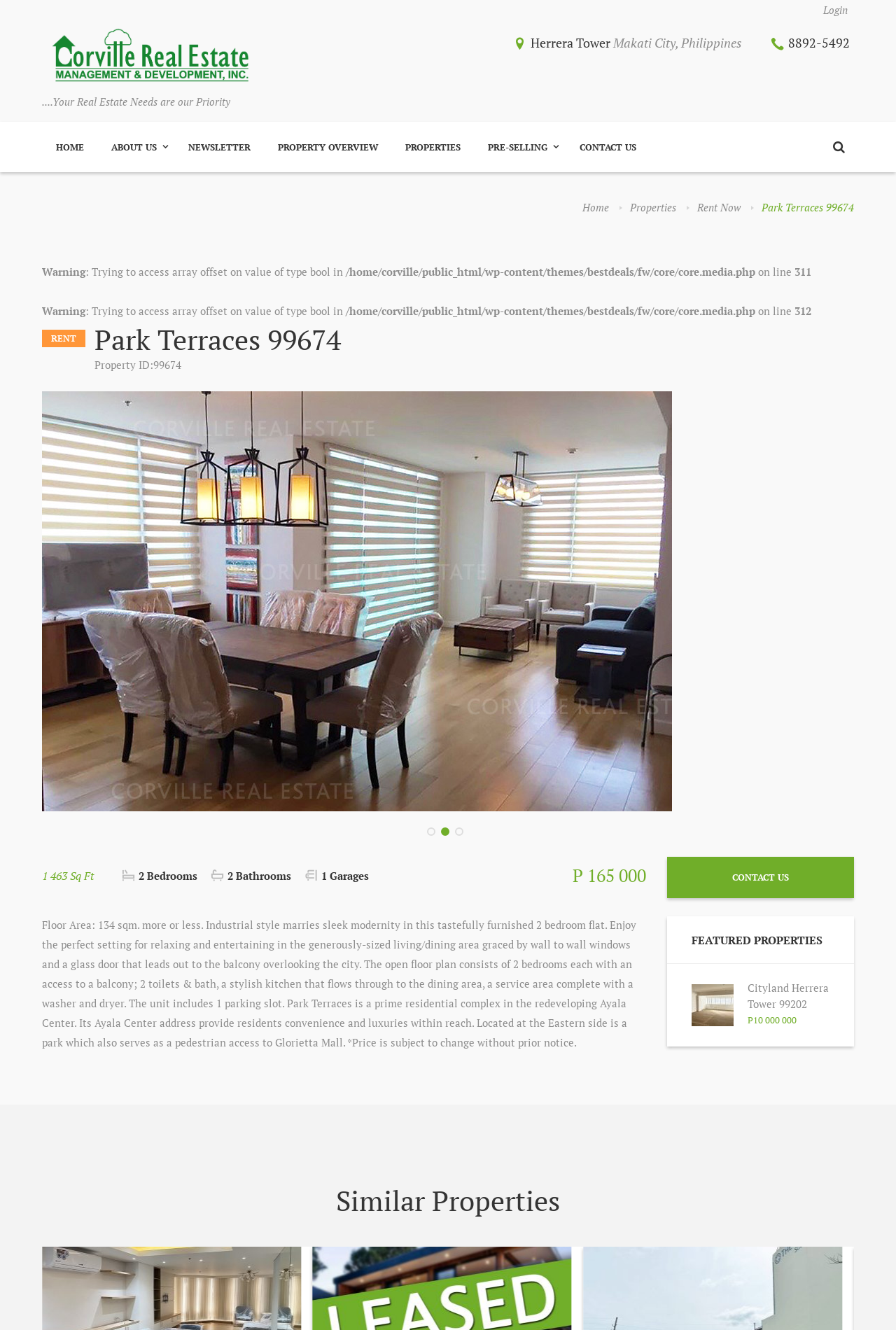How many featured properties are listed on the webpage?
From the image, provide a succinct answer in one word or a short phrase.

3